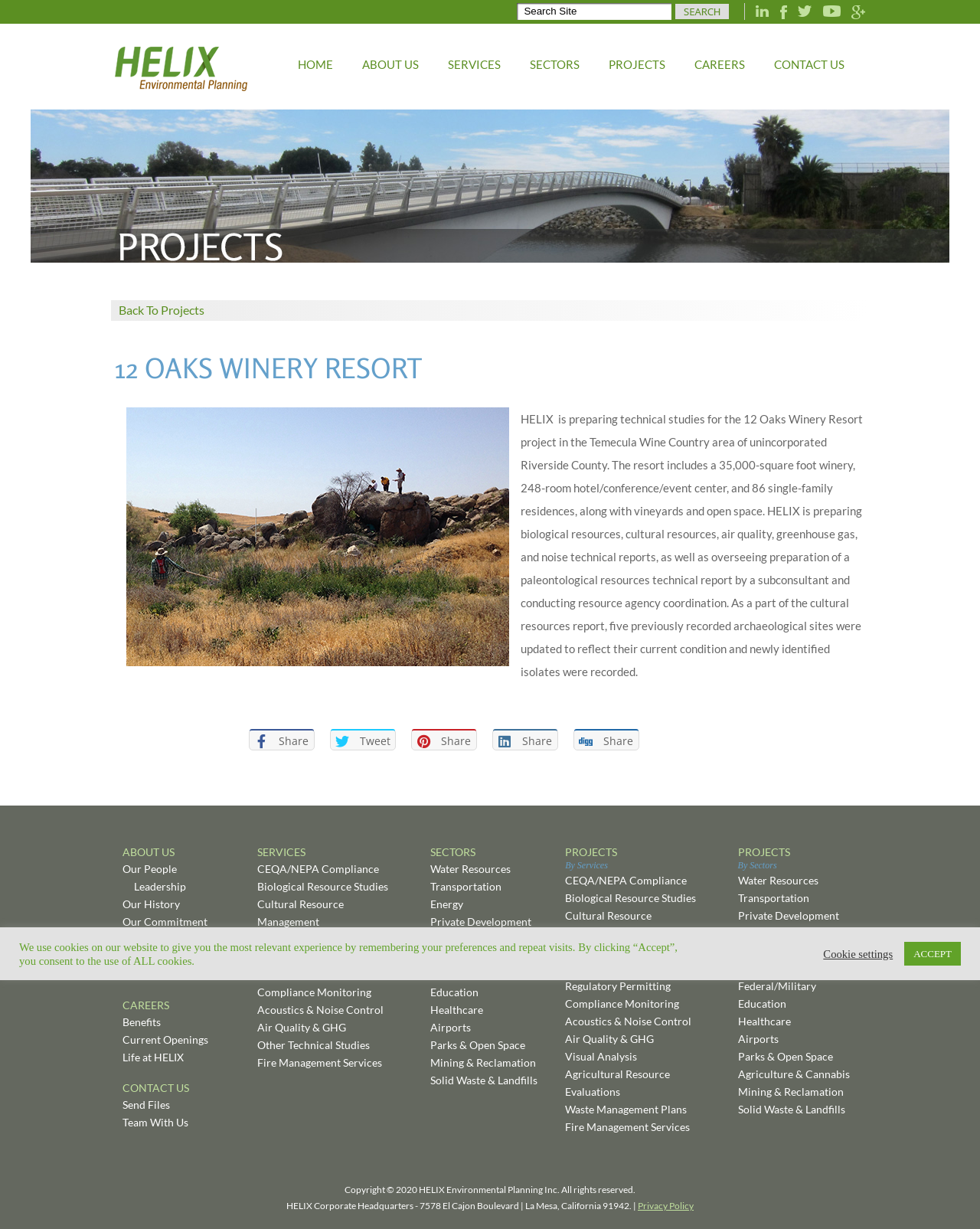Based on the image, give a detailed response to the question: What is the name of the resort project?

I found the answer by looking at the heading element with the text '12 OAKS WINERY RESORT' which is located at the top of the webpage, indicating that it is the main topic of the webpage.